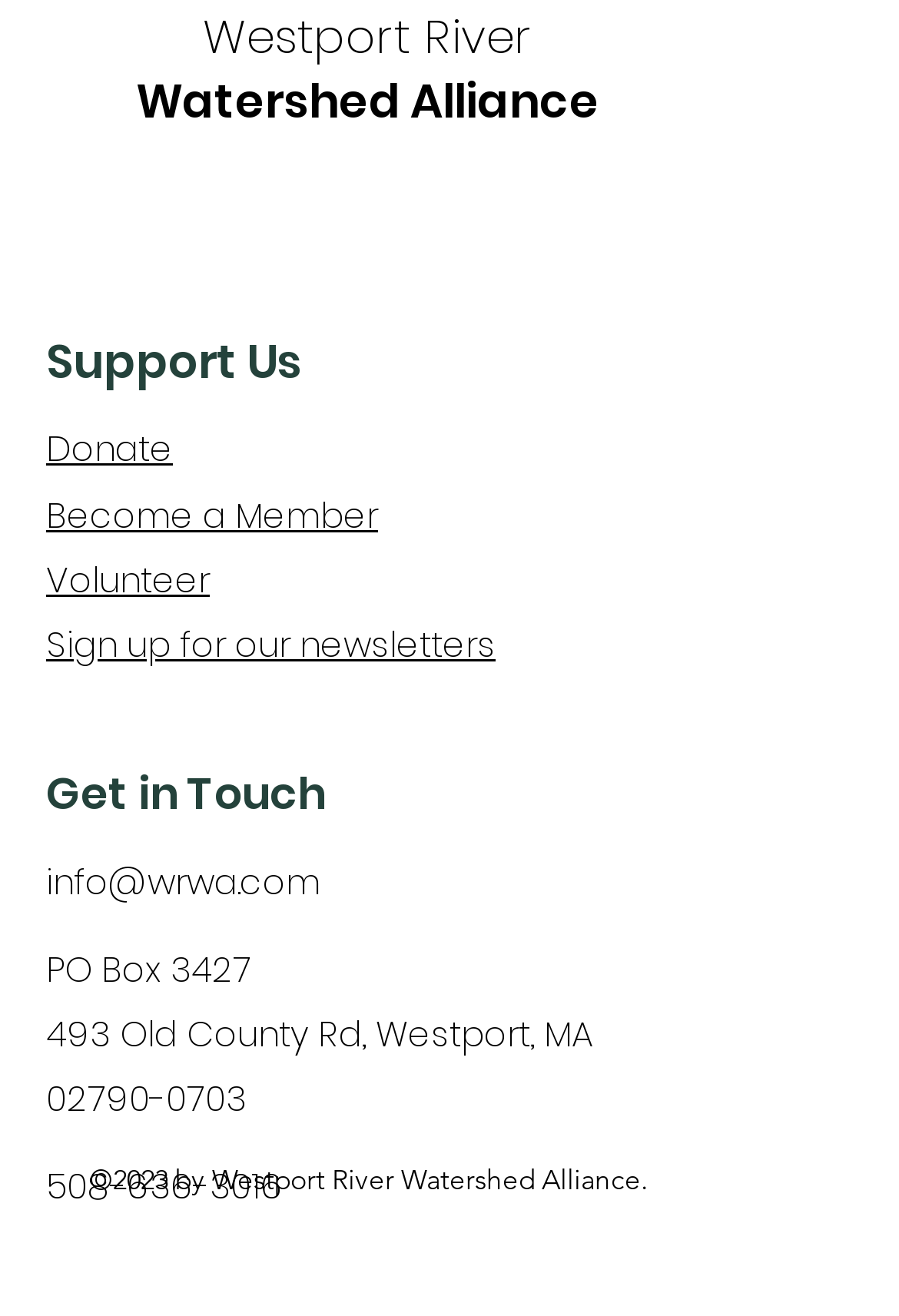Please find the bounding box coordinates for the clickable element needed to perform this instruction: "Click on Facebook".

[0.274, 0.139, 0.338, 0.183]